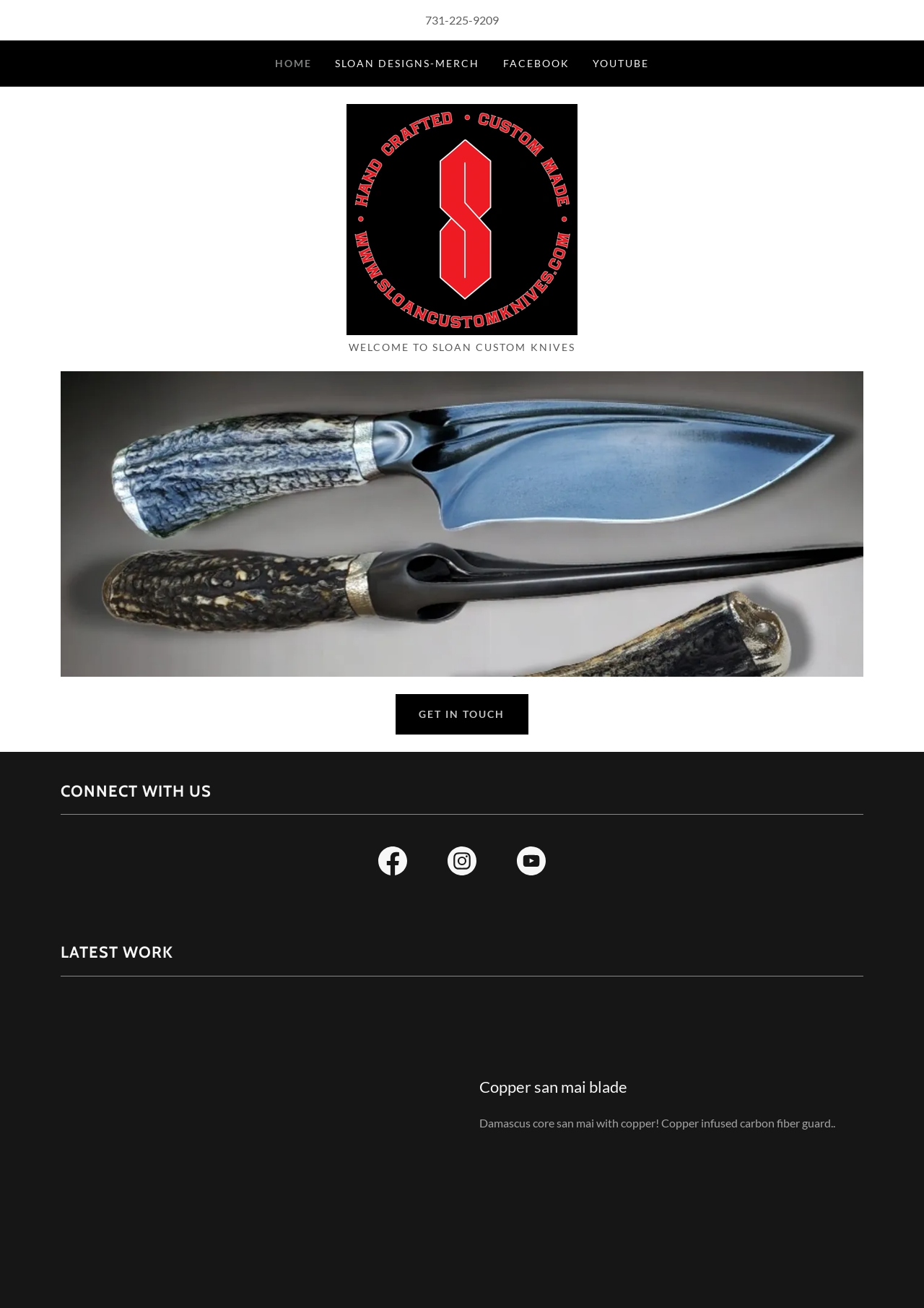Predict the bounding box coordinates of the area that should be clicked to accomplish the following instruction: "explore the latest work". The bounding box coordinates should consist of four float numbers between 0 and 1, i.e., [left, top, right, bottom].

[0.066, 0.72, 0.934, 0.747]